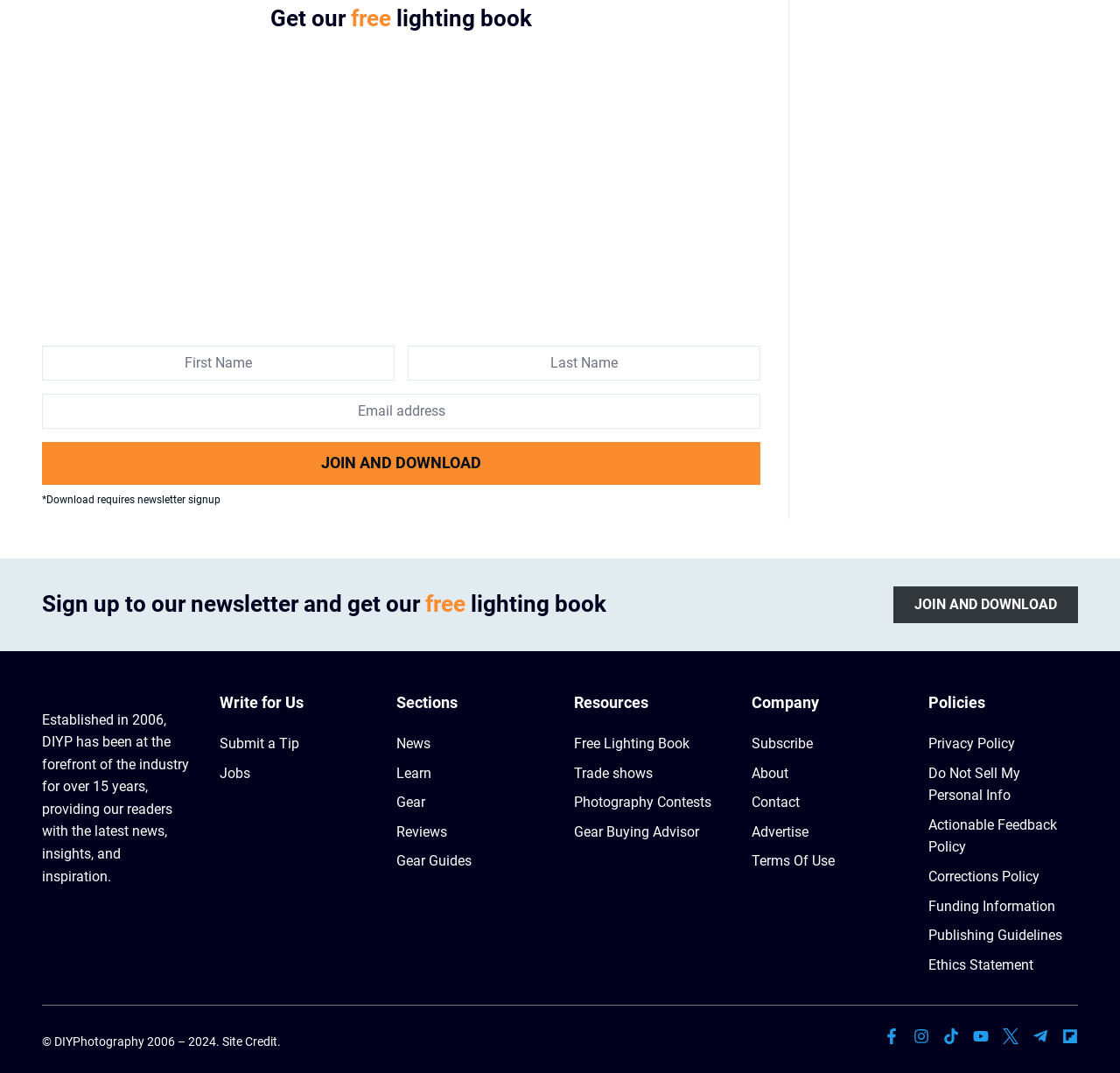Reply to the question with a single word or phrase:
How many navigation sections are there in the footer?

6